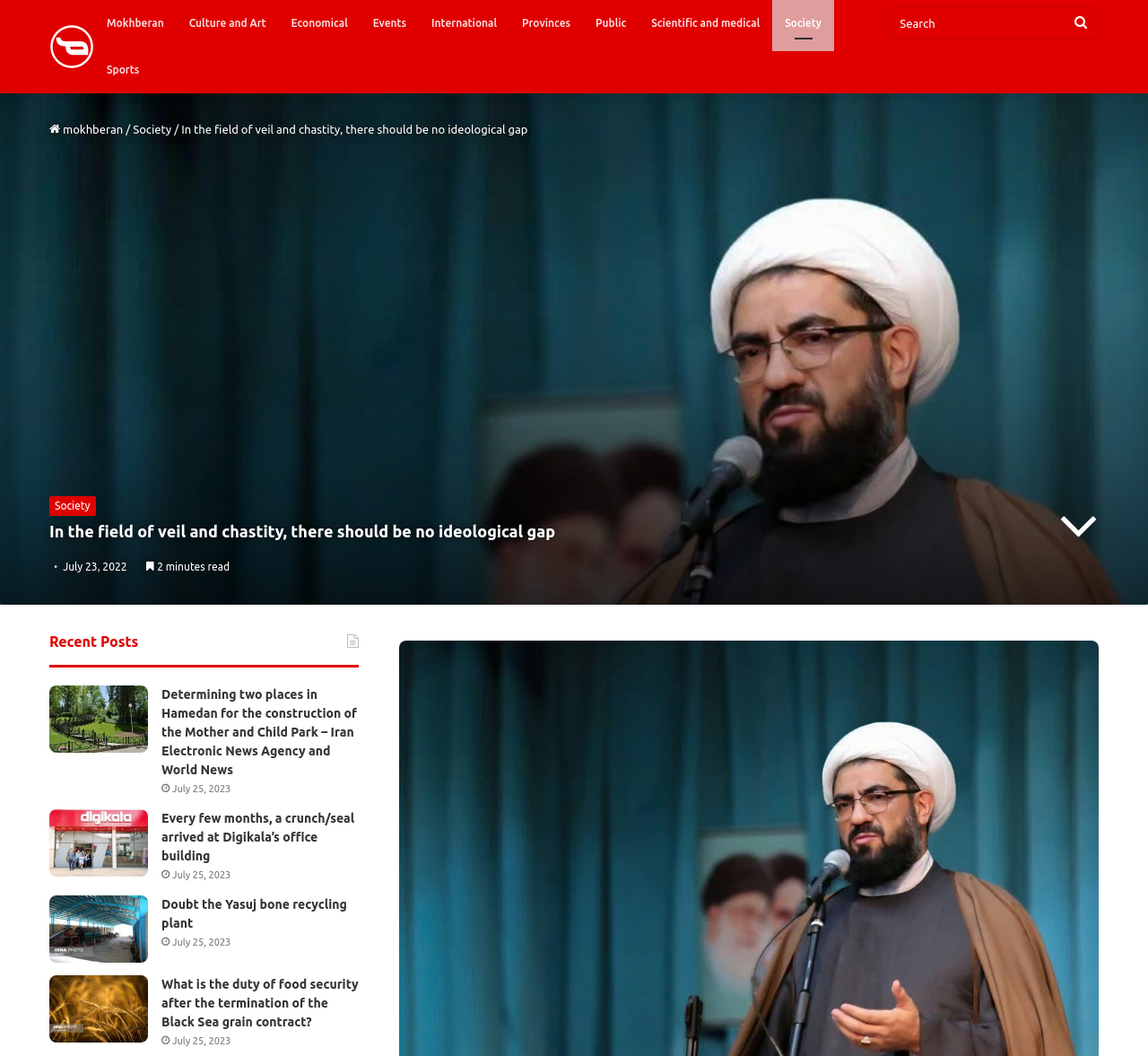Please find the bounding box coordinates of the section that needs to be clicked to achieve this instruction: "Go to Mokhberan homepage".

[0.043, 0.023, 0.082, 0.065]